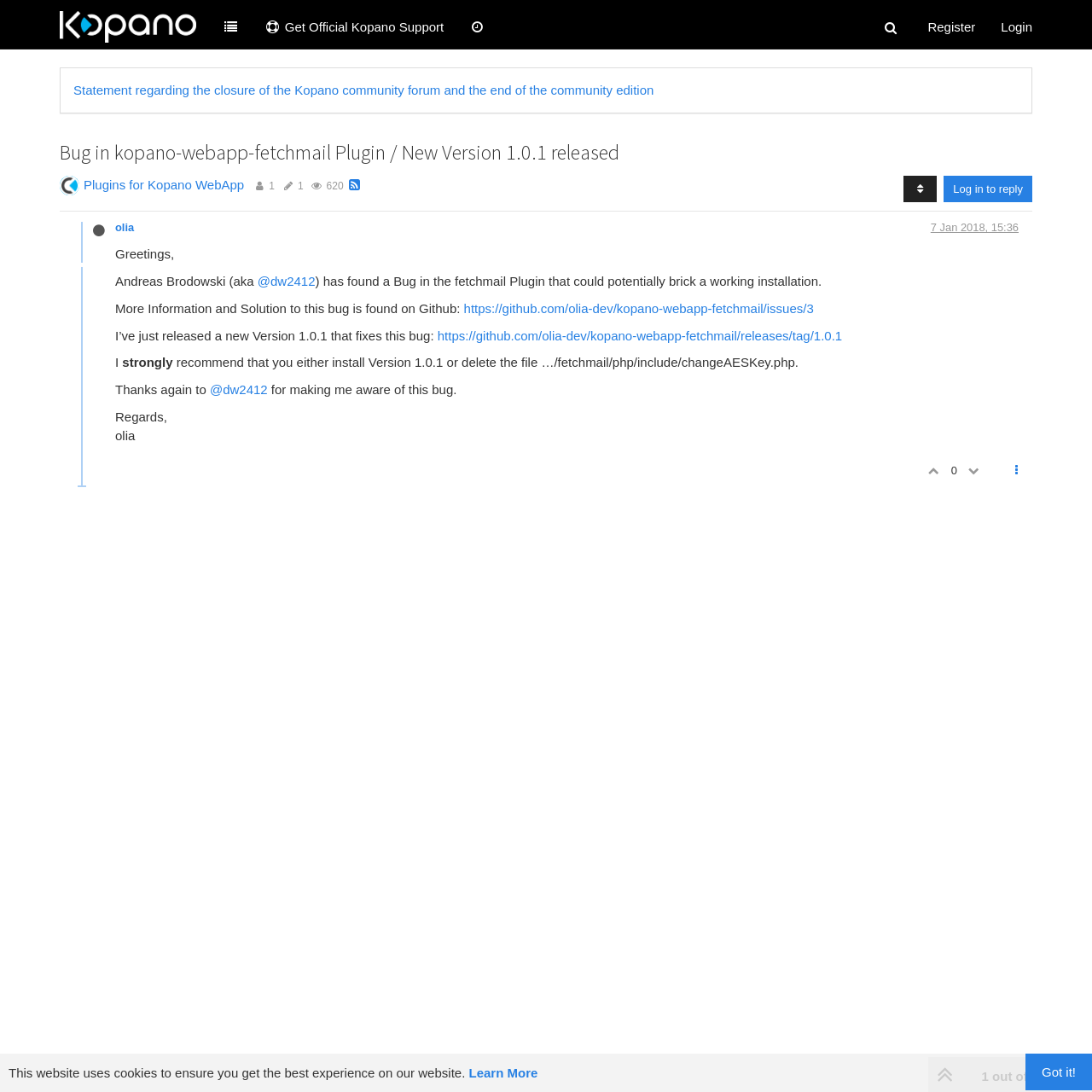Using floating point numbers between 0 and 1, provide the bounding box coordinates in the format (top-left x, top-left y, bottom-right x, bottom-right y). Locate the UI element described here: Categories

[0.192, 0.0, 0.231, 0.043]